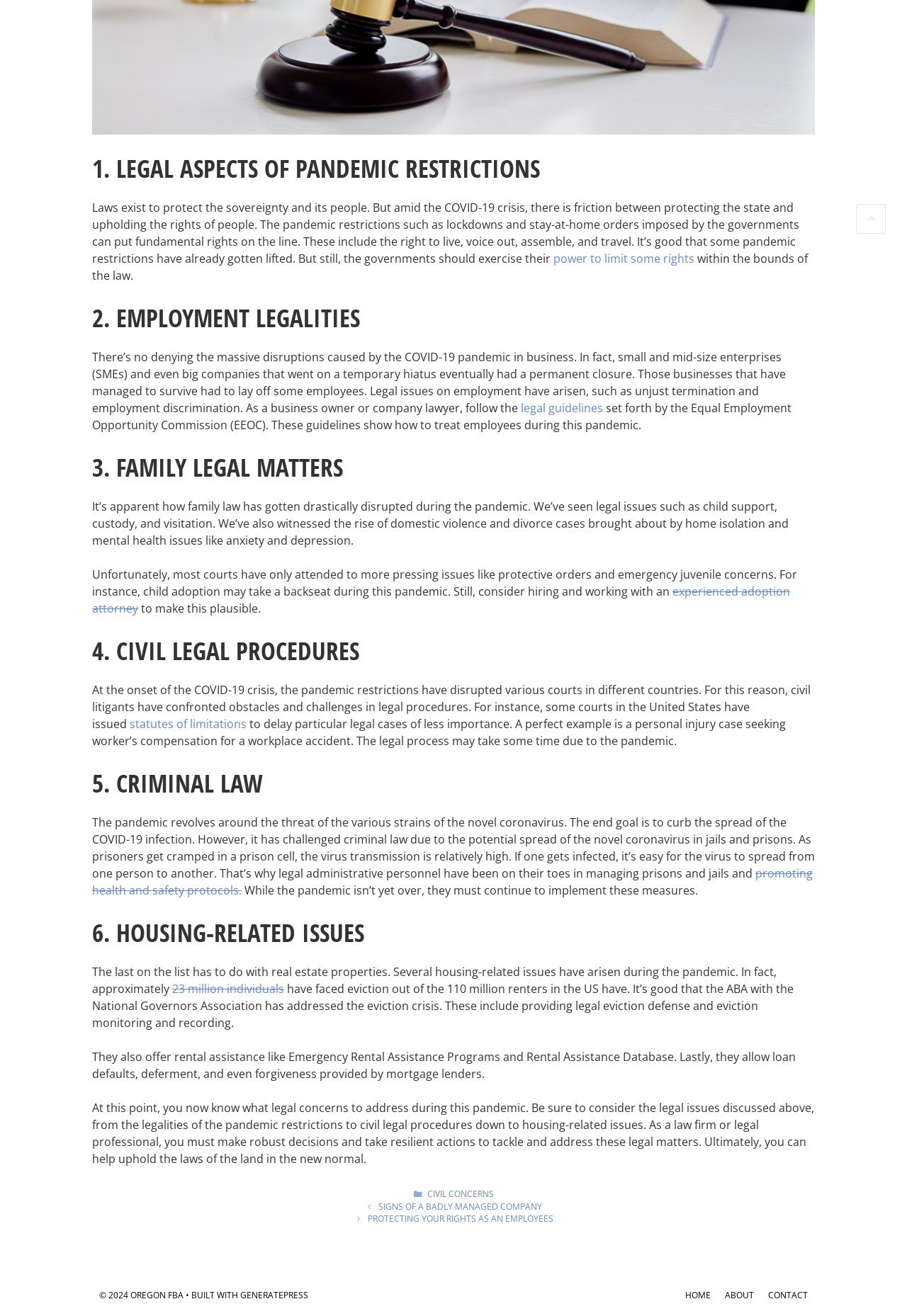Identify the bounding box coordinates of the clickable region necessary to fulfill the following instruction: "Click on 'power to limit some rights'". The bounding box coordinates should be four float numbers between 0 and 1, i.e., [left, top, right, bottom].

[0.61, 0.19, 0.766, 0.202]